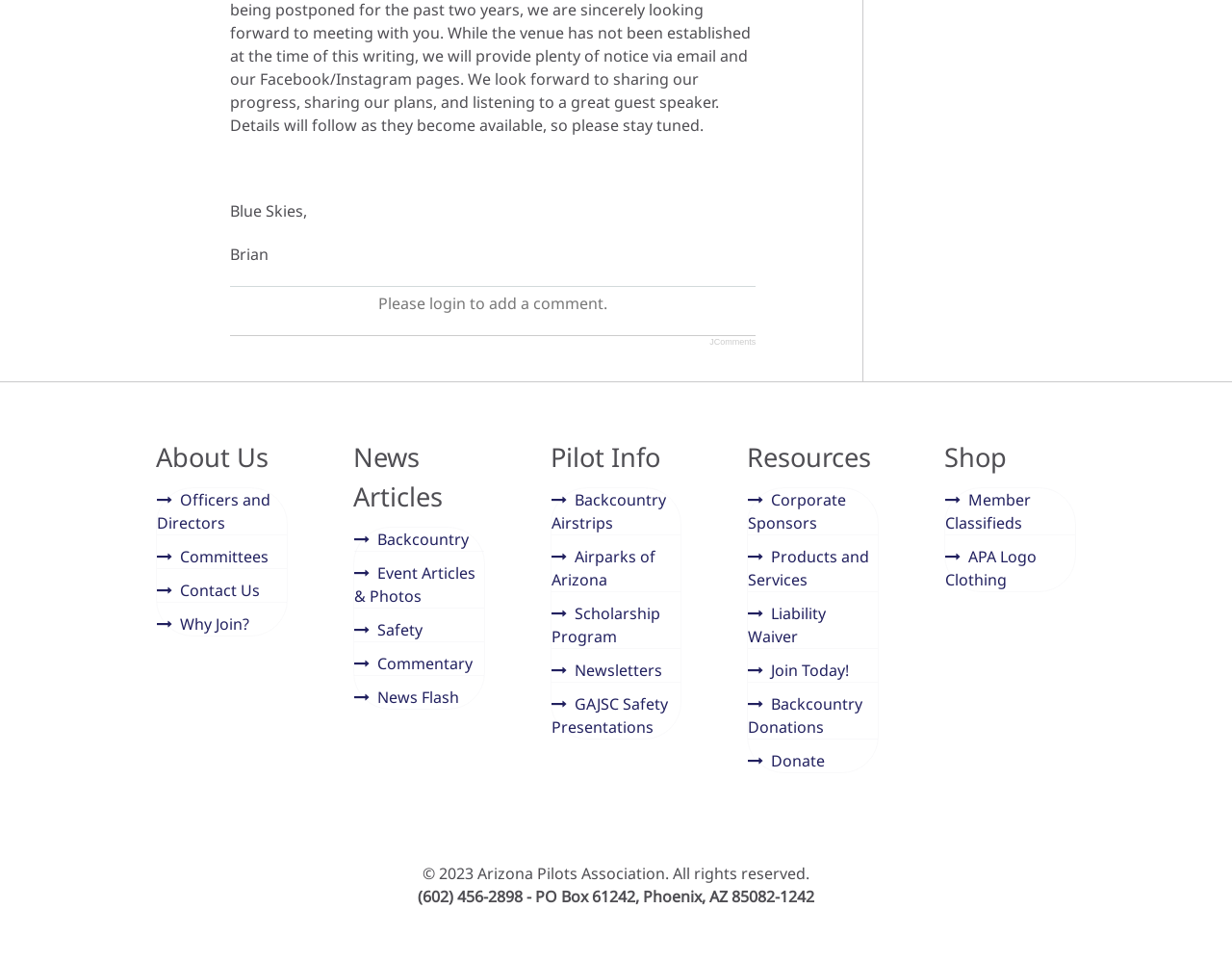What is the copyright year of the webpage?
From the screenshot, supply a one-word or short-phrase answer.

2023